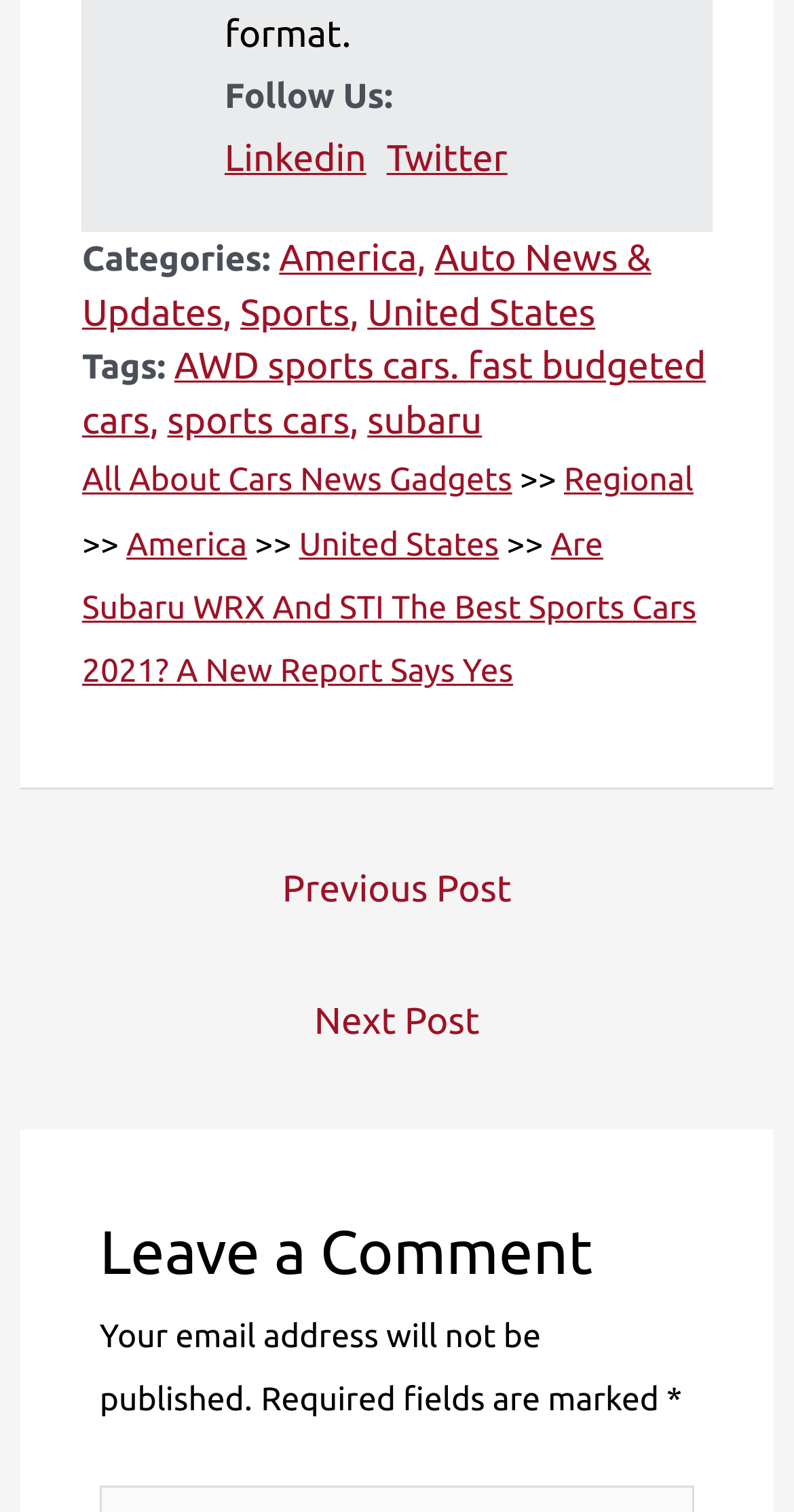Identify the bounding box coordinates for the element you need to click to achieve the following task: "Leave a comment". Provide the bounding box coordinates as four float numbers between 0 and 1, in the form [left, top, right, bottom].

[0.125, 0.795, 0.875, 0.862]